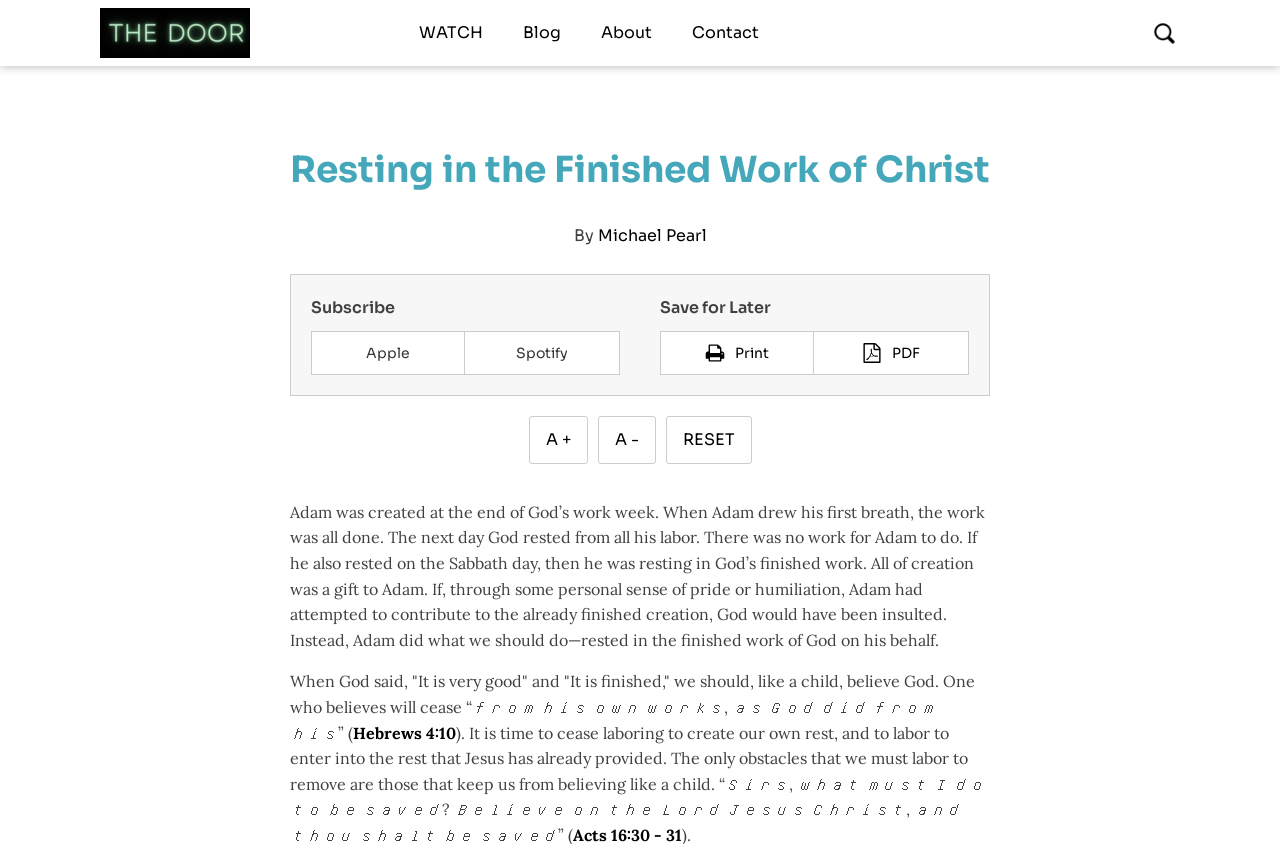What is the Bible verse mentioned in the article?
Using the information from the image, give a concise answer in one word or a short phrase.

Hebrews 4:10